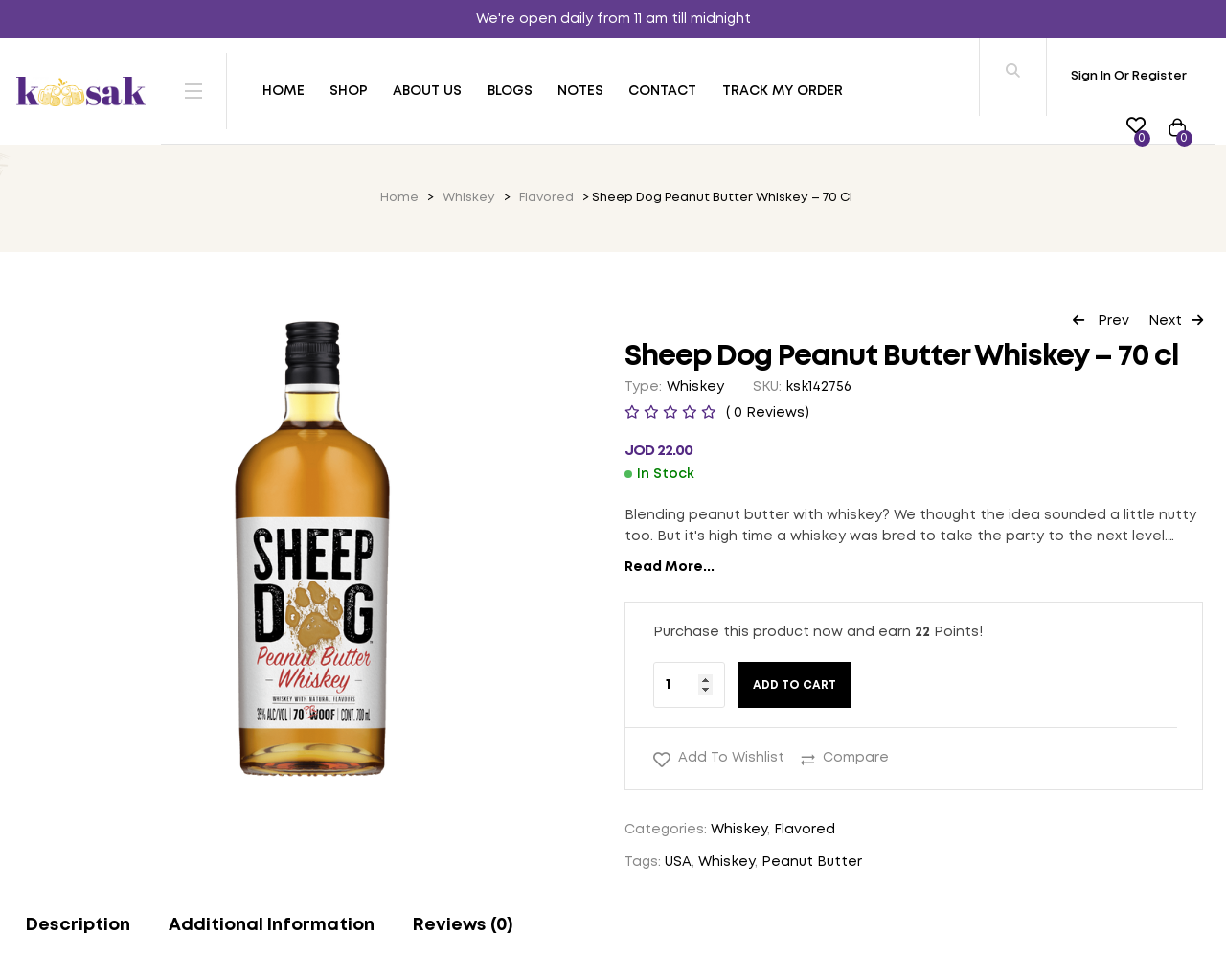Refer to the element description aria-label="Advertisement" title="3rd party ad content" and identify the corresponding bounding box in the screenshot. Format the coordinates as (top-left x, top-left y, bottom-right x, bottom-right y) with values in the range of 0 to 1.

None